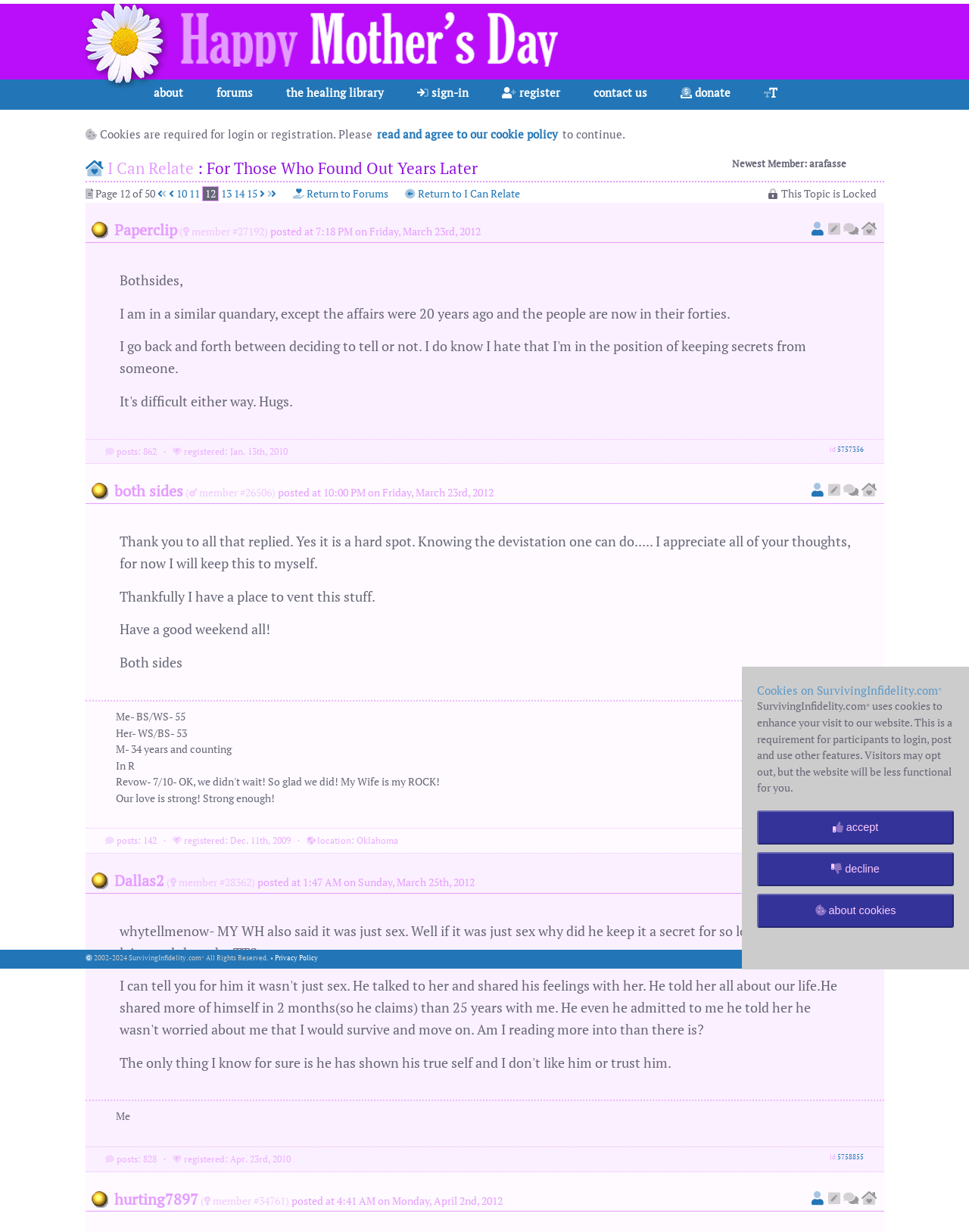Locate and provide the bounding box coordinates for the HTML element that matches this description: "Return to Forums".

[0.302, 0.151, 0.4, 0.164]